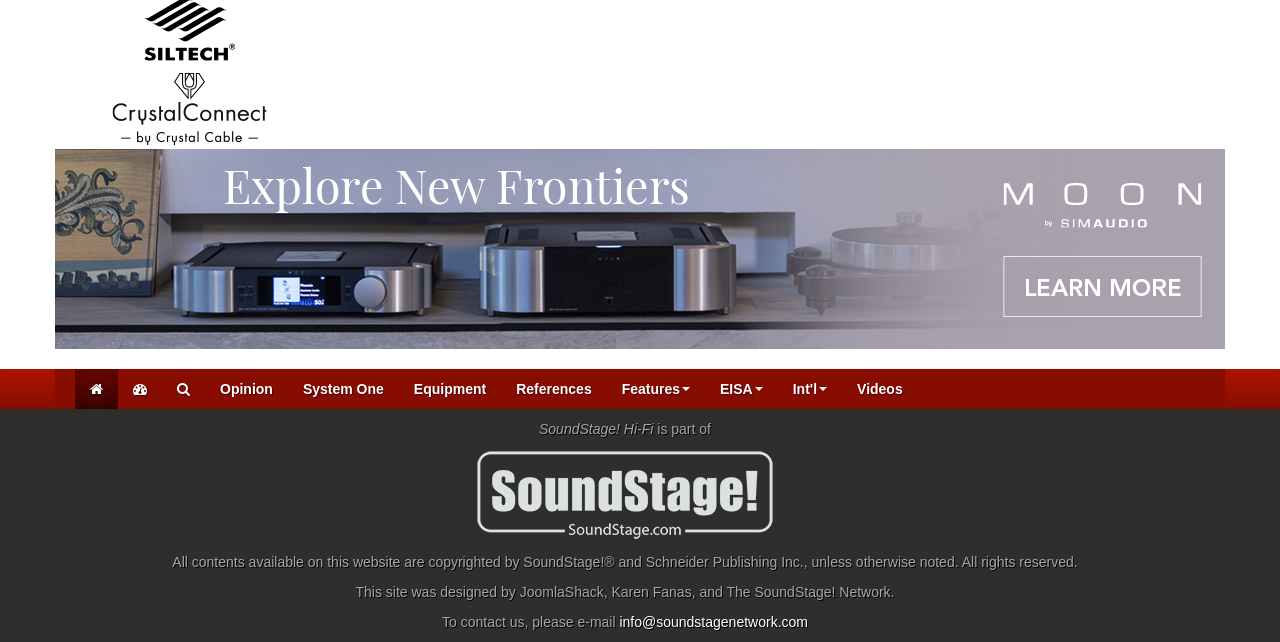Show the bounding box coordinates of the region that should be clicked to follow the instruction: "Watch videos."

[0.658, 0.574, 0.717, 0.637]